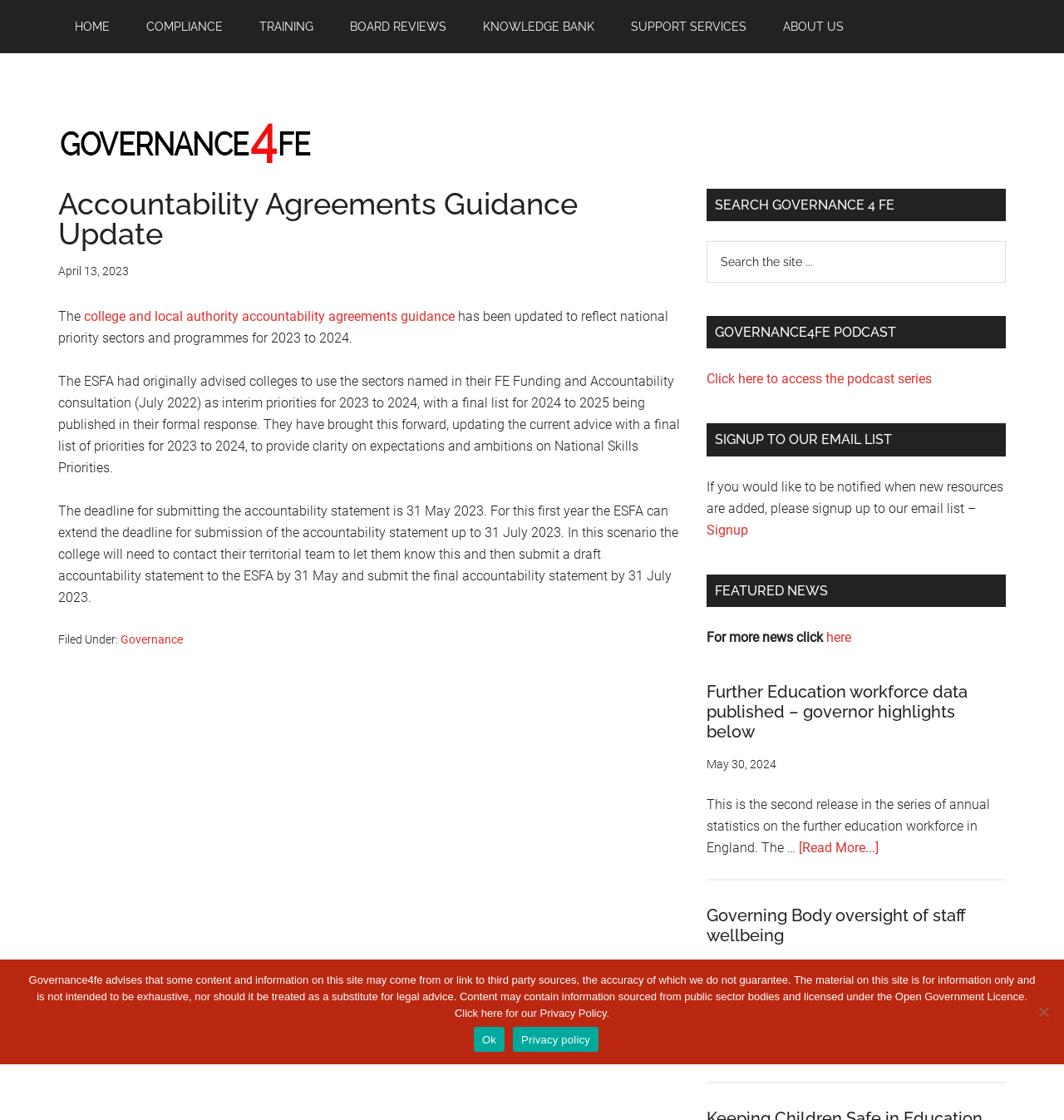From the webpage screenshot, identify the region described by Epstein Becker & Green, P.C.. Provide the bounding box coordinates as (top-left x, top-left y, bottom-right x, bottom-right y), with each value being a floating point number between 0 and 1.

None